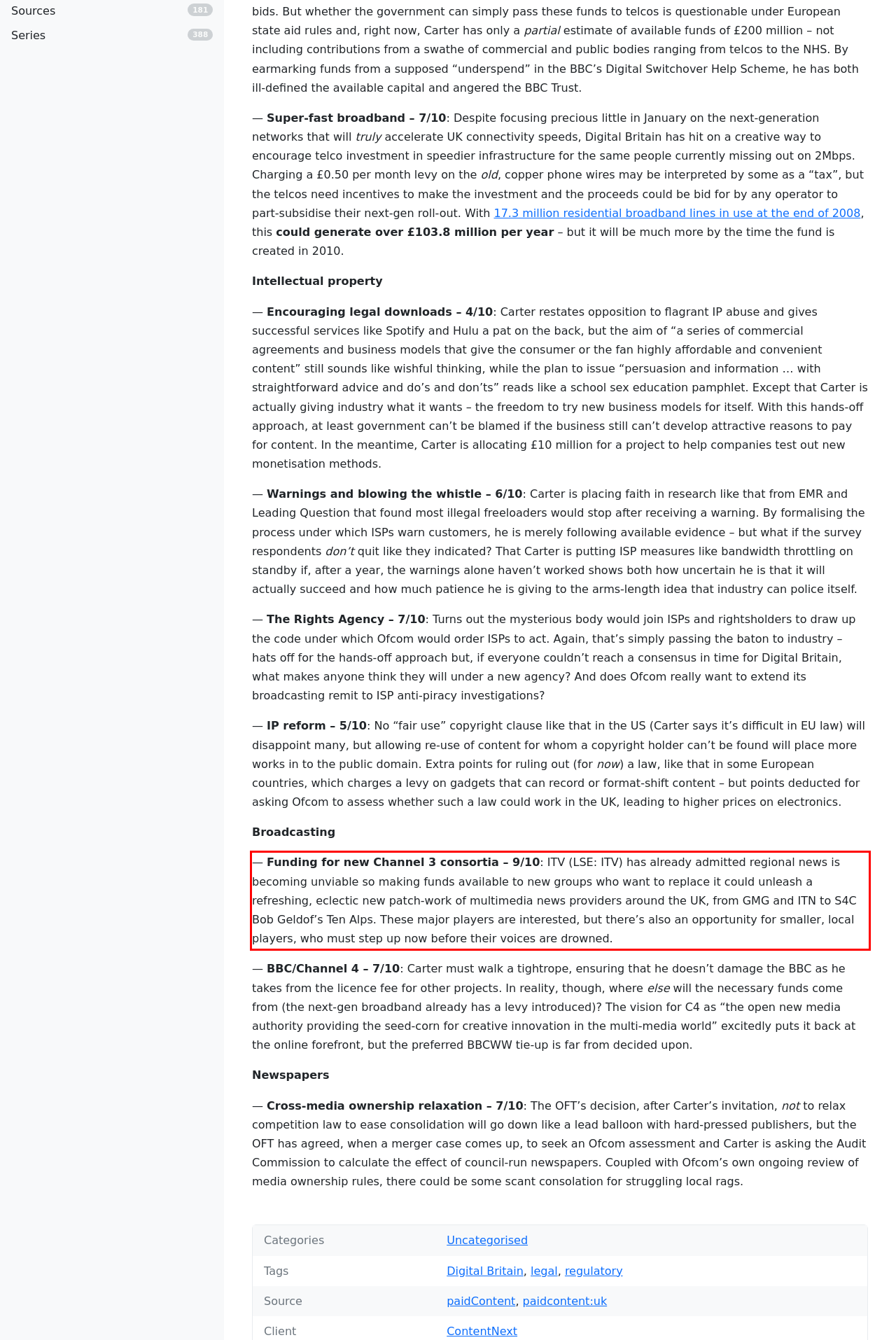Please analyze the provided webpage screenshot and perform OCR to extract the text content from the red rectangle bounding box.

— Funding for new Channel 3 consortia – 9/10: ITV (LSE: ITV) has already admitted regional news is becoming unviable so making funds available to new groups who want to replace it could unleash a refreshing, eclectic new patch-work of multimedia news providers around the UK, from GMG and ITN to S4C Bob Geldof’s Ten Alps. These major players are interested, but there’s also an opportunity for smaller, local players, who must step up now before their voices are drowned.